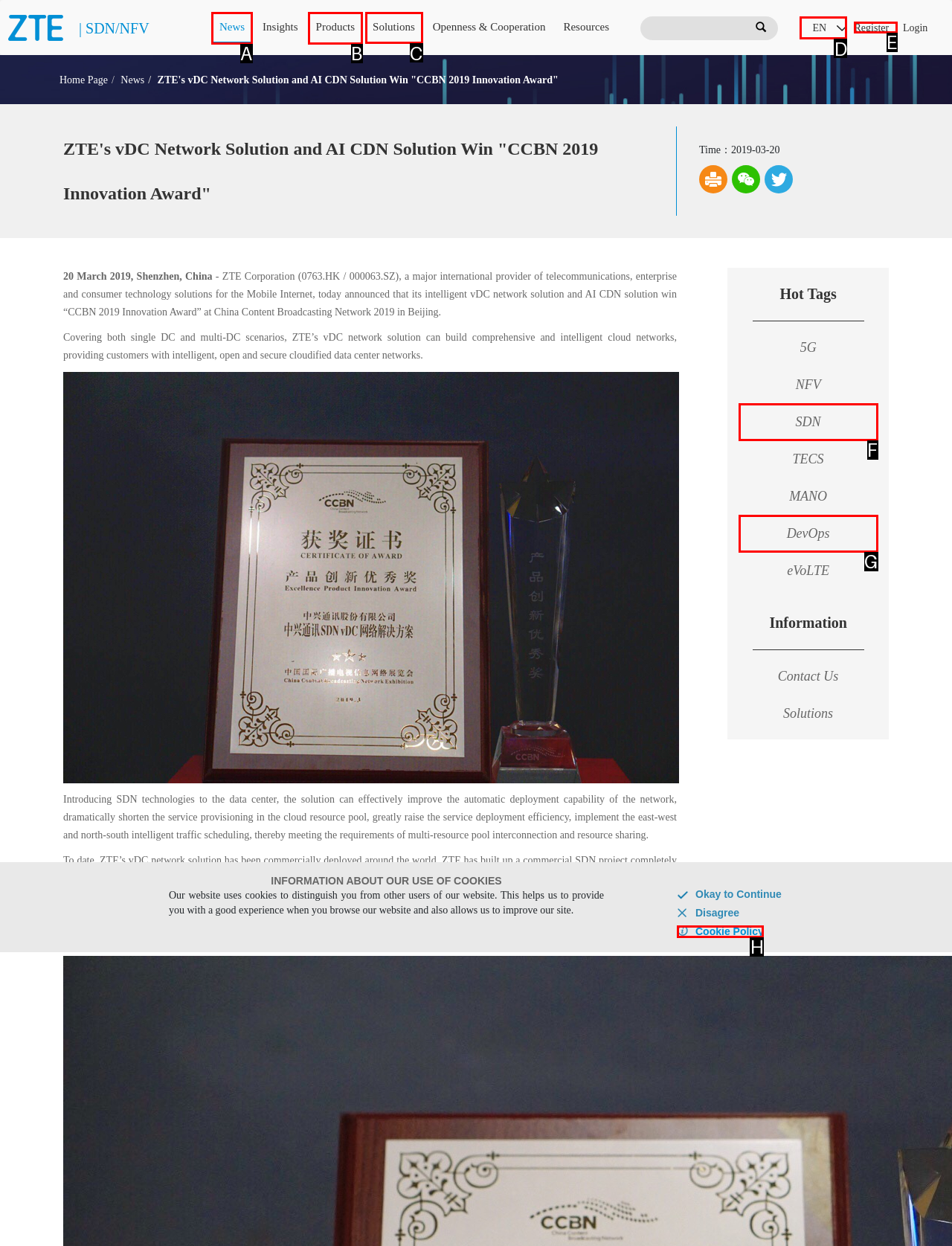For the task: Click Solutions, identify the HTML element to click.
Provide the letter corresponding to the right choice from the given options.

C